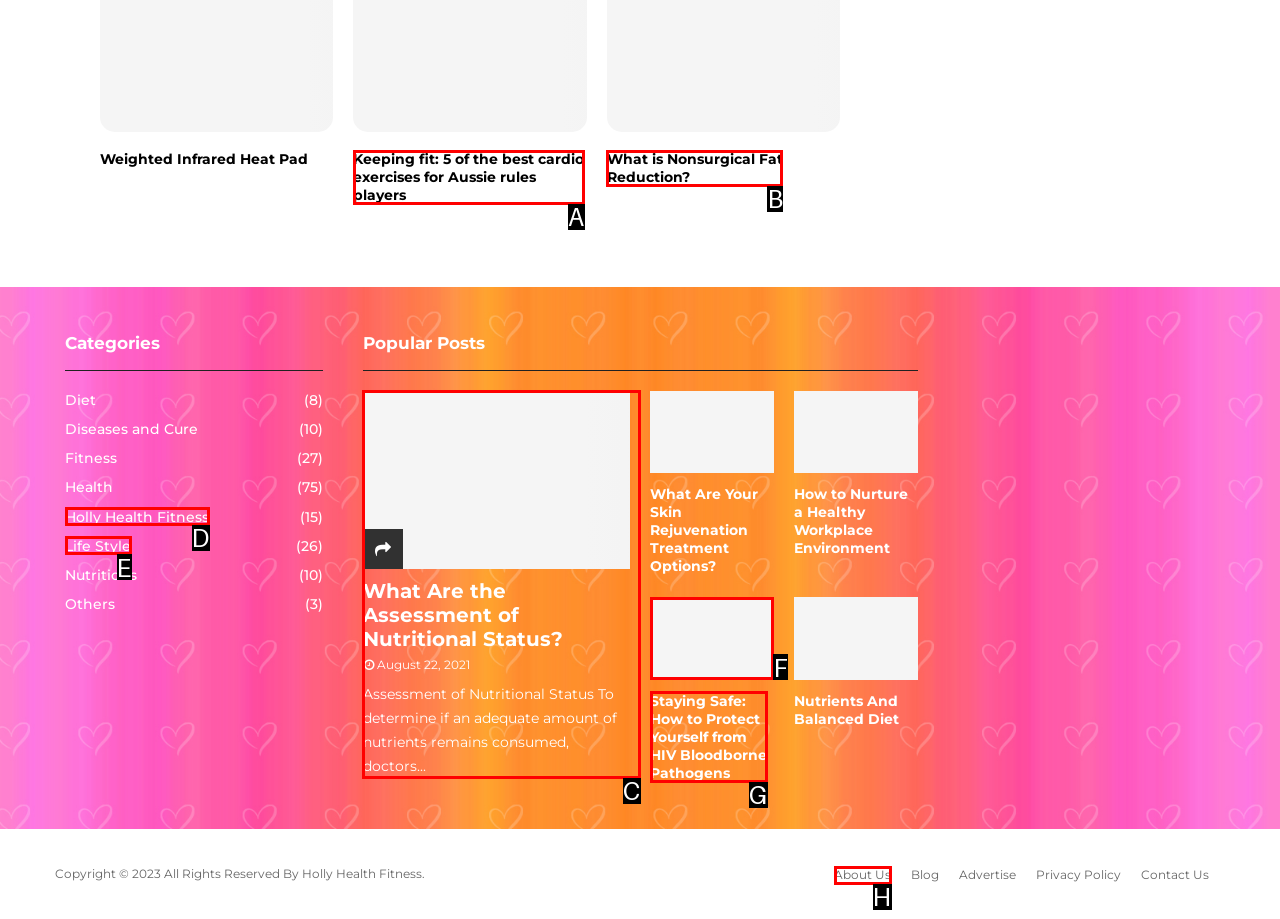Select the correct UI element to complete the task: Read the 'What Are the Assessment of Nutritional Status?' article
Please provide the letter of the chosen option.

C